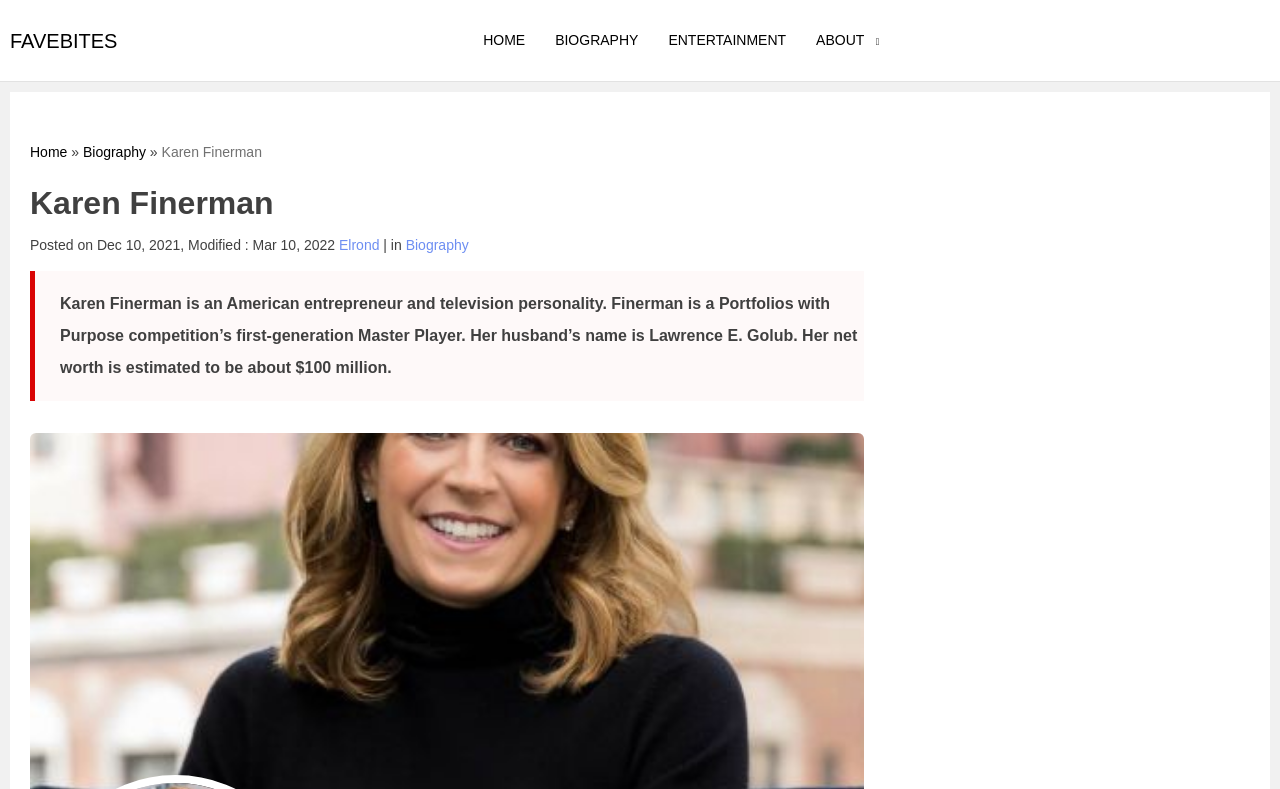Offer an extensive depiction of the webpage and its key elements.

The webpage is about Karen Finerman, an American entrepreneur and television personality. At the top left, there are five links: "FAVEBITES", "HOME", "BIOGRAPHY", "ENTERTAINMENT", and "ABOUT", which are evenly spaced and aligned horizontally. 

On the top right, there is a button with three links: "Home", "Biography", and a dropdown arrow, followed by the title "Karen Finerman" in a larger font. Below the title, there is a heading with the same text, "Karen Finerman". 

Underneath the heading, there is a paragraph of text that provides information about Karen Finerman, including her profession, her husband's name, and her estimated net worth. The text is positioned in the middle of the page, spanning about two-thirds of the page width. 

Above the paragraph, there is a line of text that indicates when the article was posted and last modified, along with two links: "Elrond" and "Biography".